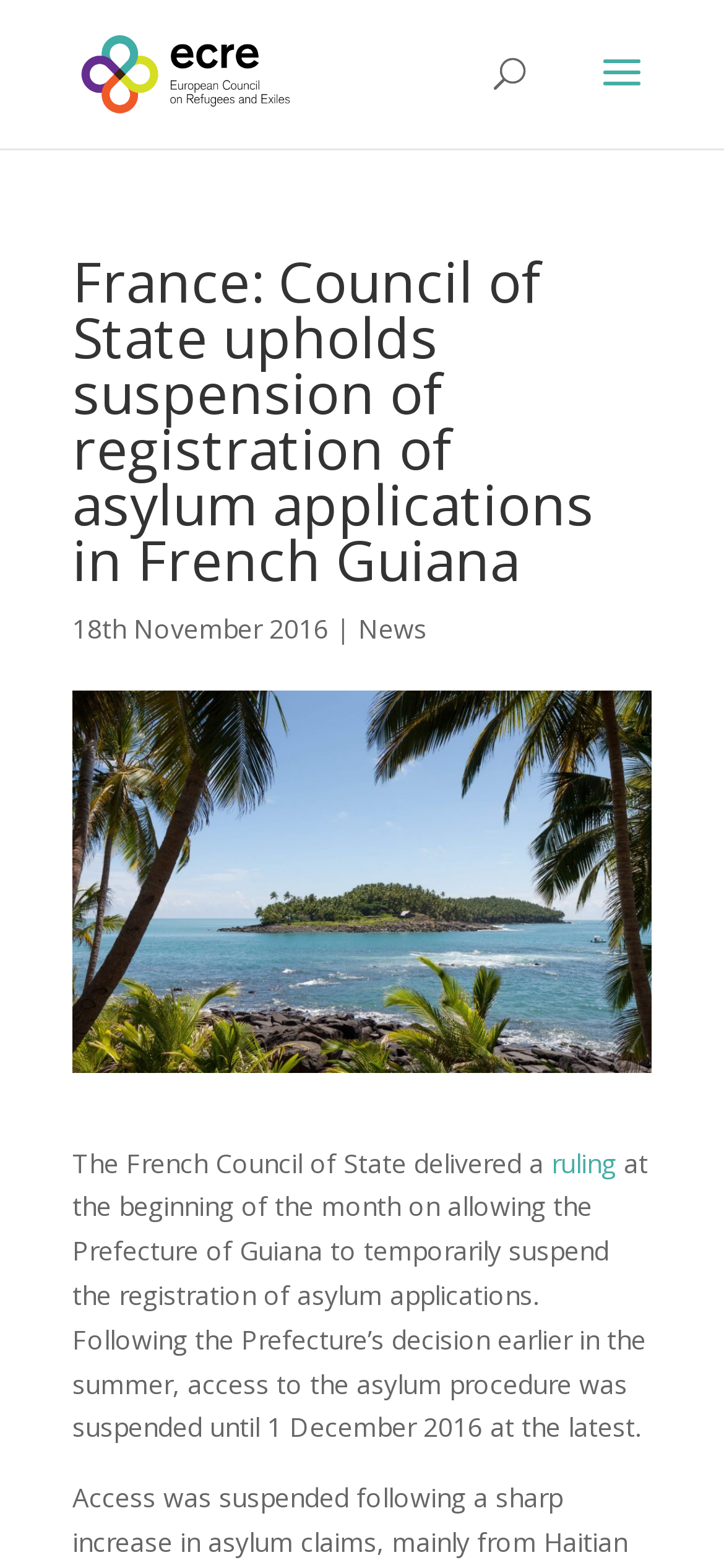What is the date mentioned in the article?
Please give a detailed and thorough answer to the question, covering all relevant points.

I found the answer by looking at the StaticText element which says '18th November 2016'. This element is located below the heading and provides the date mentioned in the article.